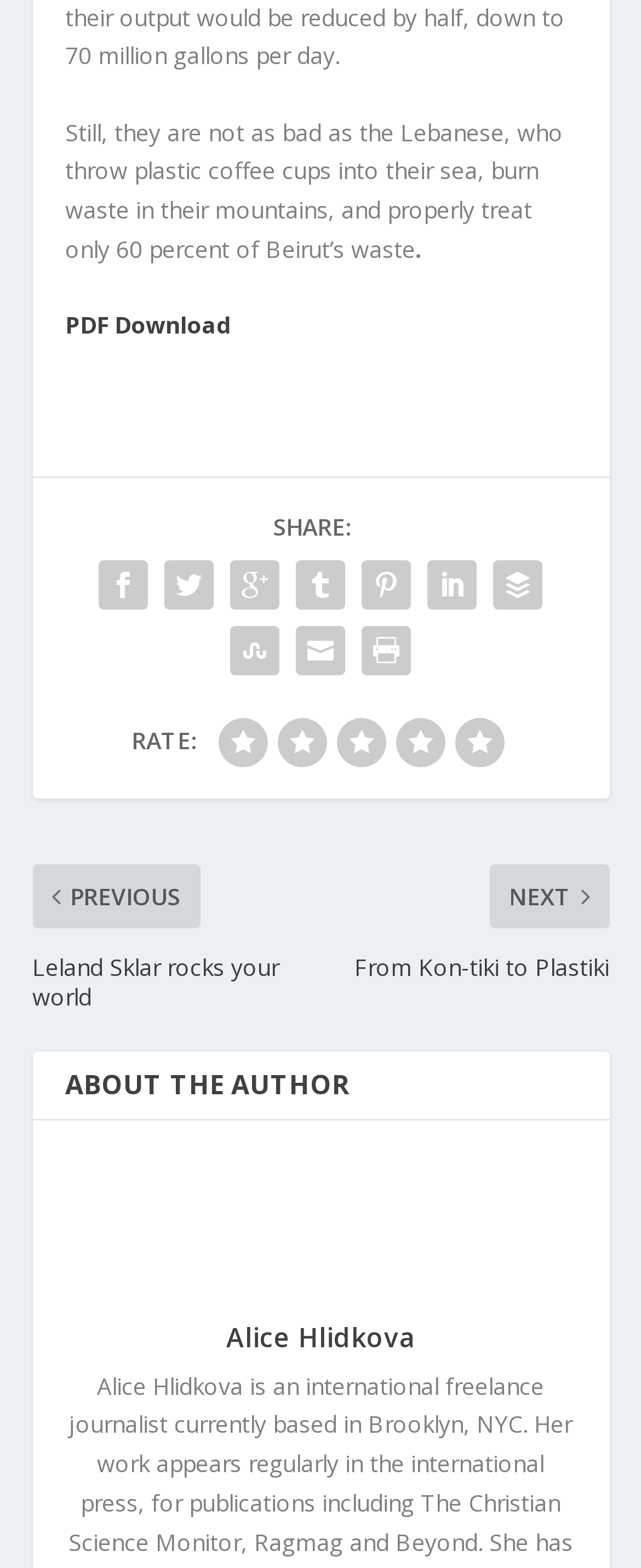Locate the bounding box coordinates of the clickable area needed to fulfill the instruction: "Download the PDF".

[0.101, 0.197, 0.36, 0.217]